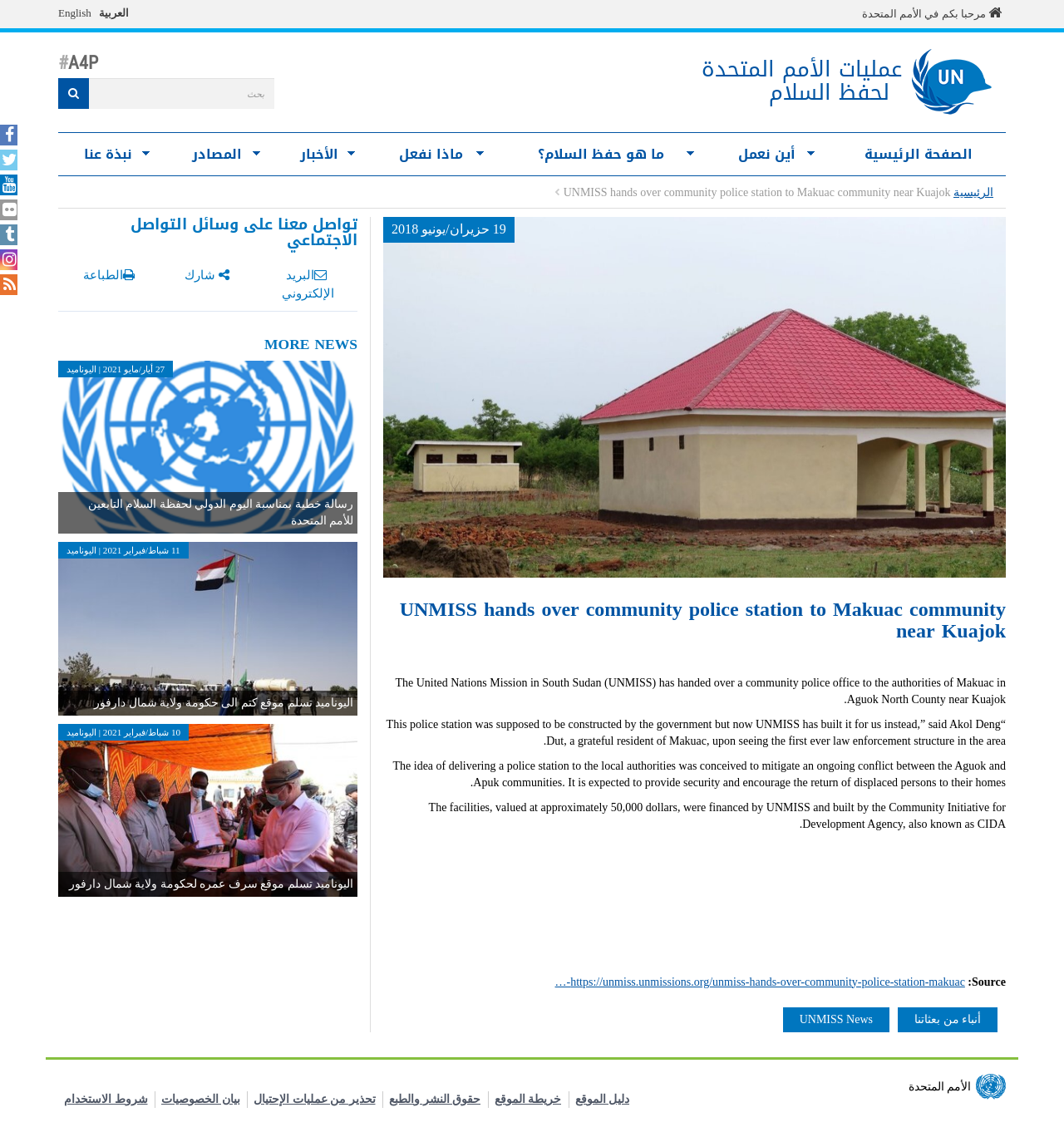Please provide the bounding box coordinates for the element that needs to be clicked to perform the instruction: "search for something". The coordinates must consist of four float numbers between 0 and 1, formatted as [left, top, right, bottom].

[0.055, 0.069, 0.258, 0.096]